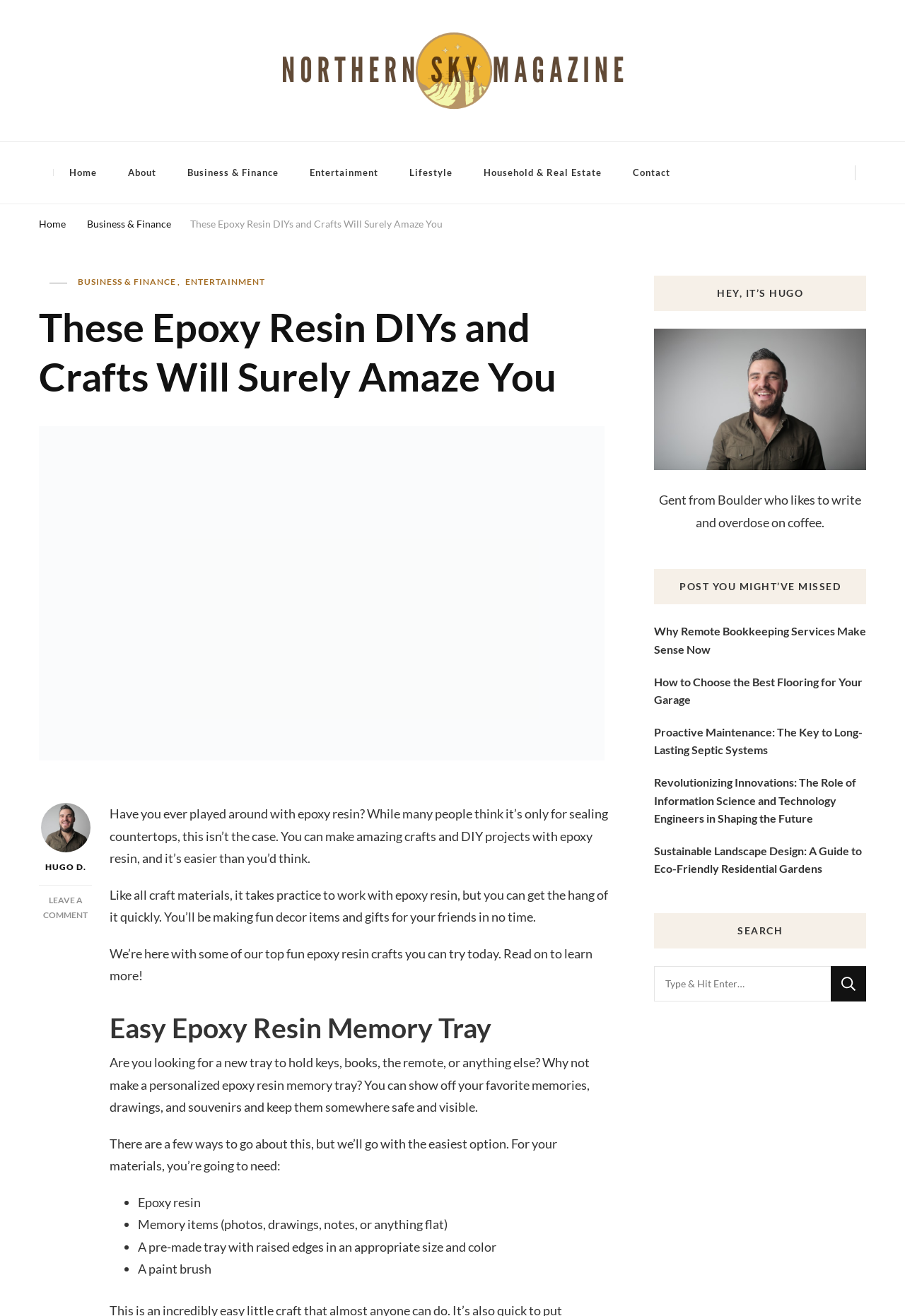Specify the bounding box coordinates (top-left x, top-left y, bottom-right x, bottom-right y) of the UI element in the screenshot that matches this description: Household & Real Estate

[0.517, 0.113, 0.682, 0.149]